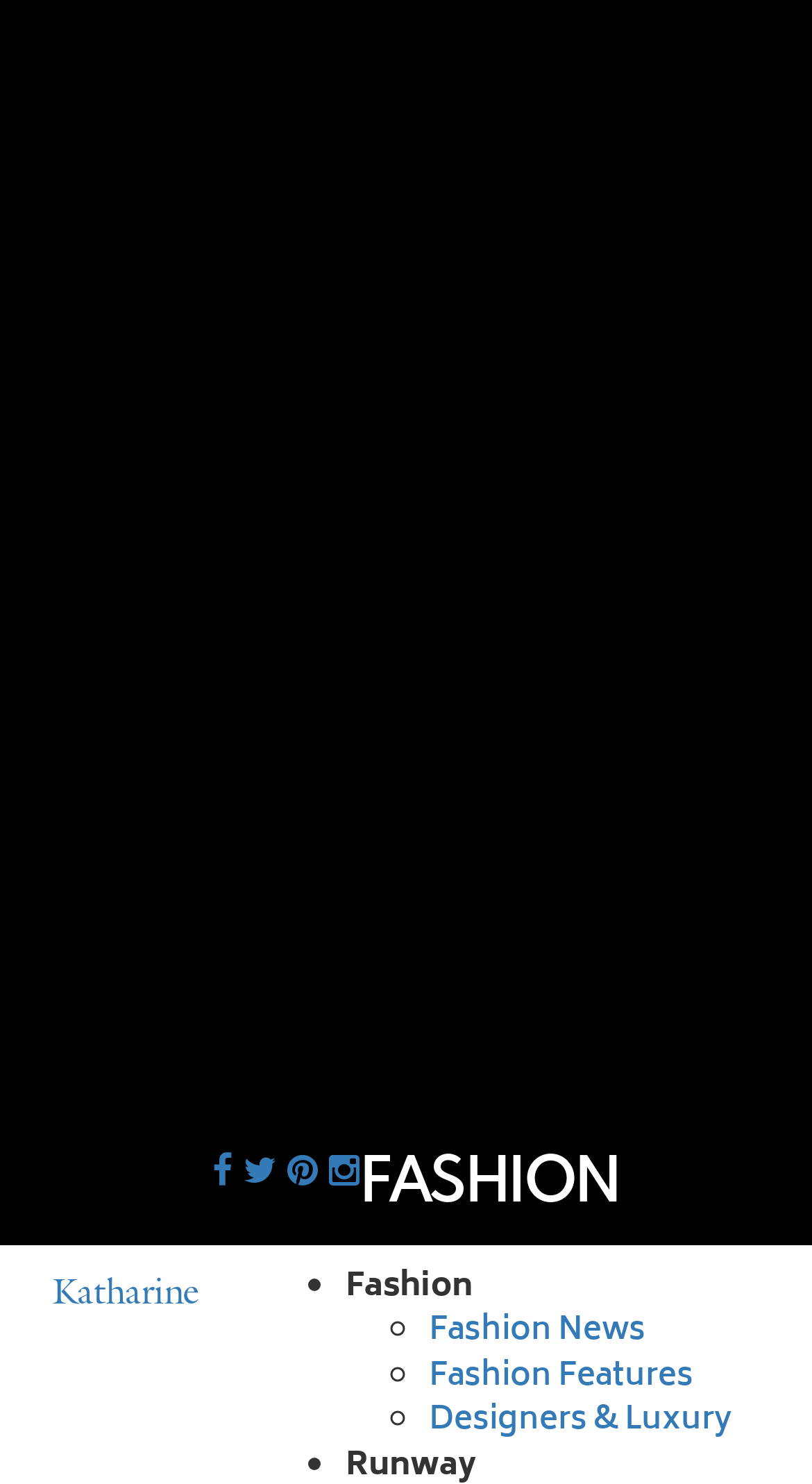How many subcategories are listed under FASHION?
Answer the question with as much detail as possible.

I counted the number of subcategories listed under the heading 'FASHION', which are 'Fashion', 'Fashion News', and 'Fashion Features', and 'Designers & Luxury'. Therefore, there are 3 subcategories listed under FASHION.